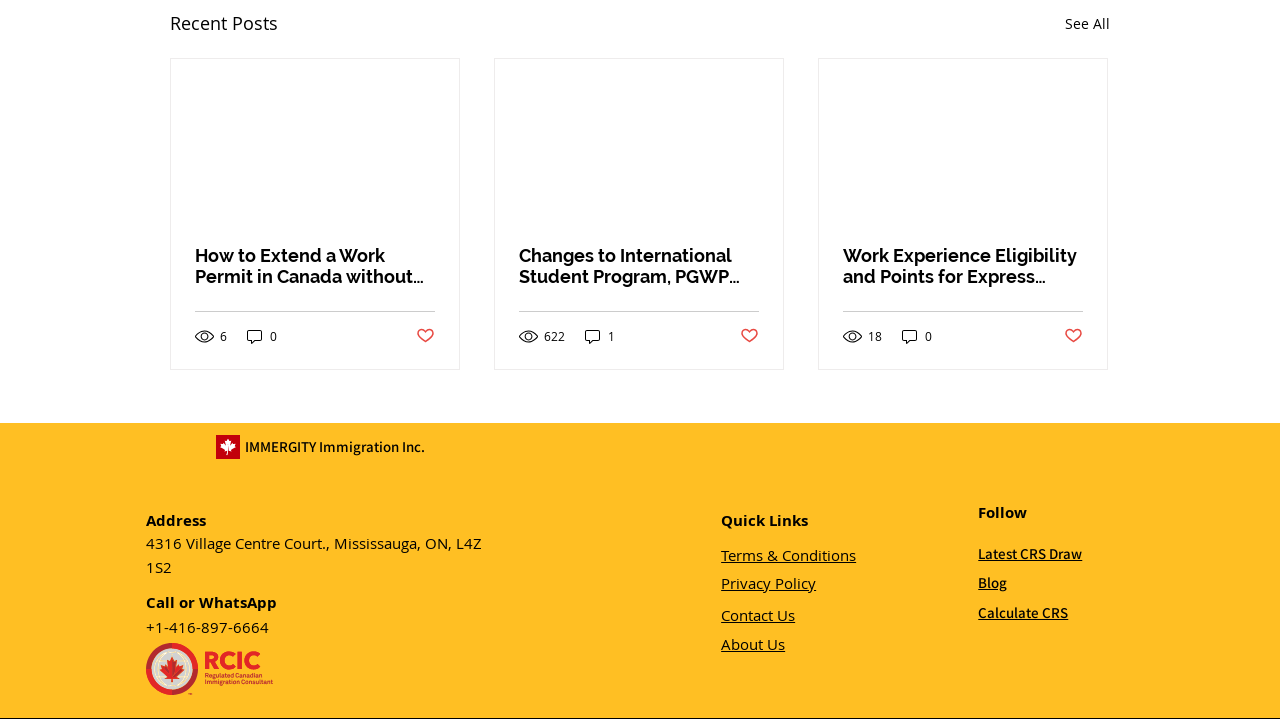Answer briefly with one word or phrase:
What social media platforms are listed in the Social Bar?

Youtube, Facebook, Instagram, Whatsapp, Tumblr, Twitter